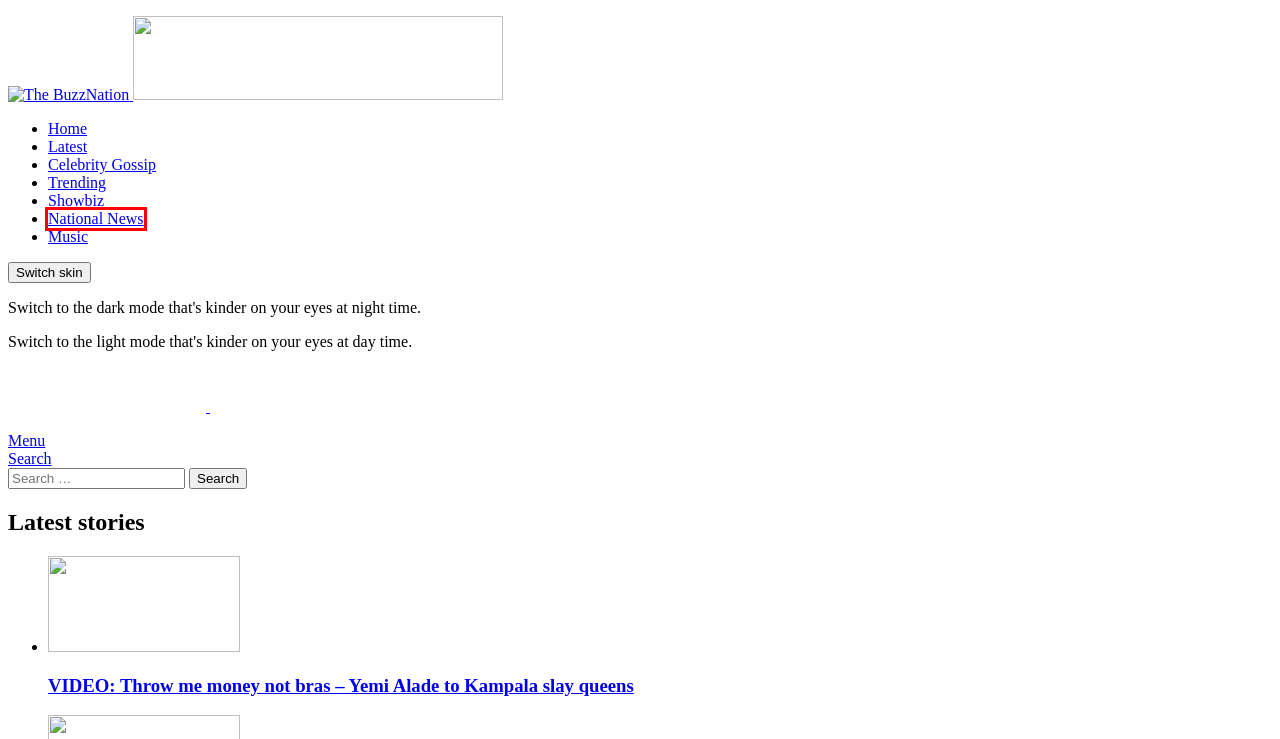Check out the screenshot of a webpage with a red rectangle bounding box. Select the best fitting webpage description that aligns with the new webpage after clicking the element inside the bounding box. Here are the candidates:
A. Celebrity Gossip - The BuzzNation
B. Showbiz - The BuzzNation
C. National News - The BuzzNation
D. - The BuzzNation
E. Home - The BuzzNation
F. Music - The BuzzNation
G. Latest - The BuzzNation
H. VIDEO: Throw me money not bras - Yemi Alade to Kampala slay queens - The BuzzNation

C